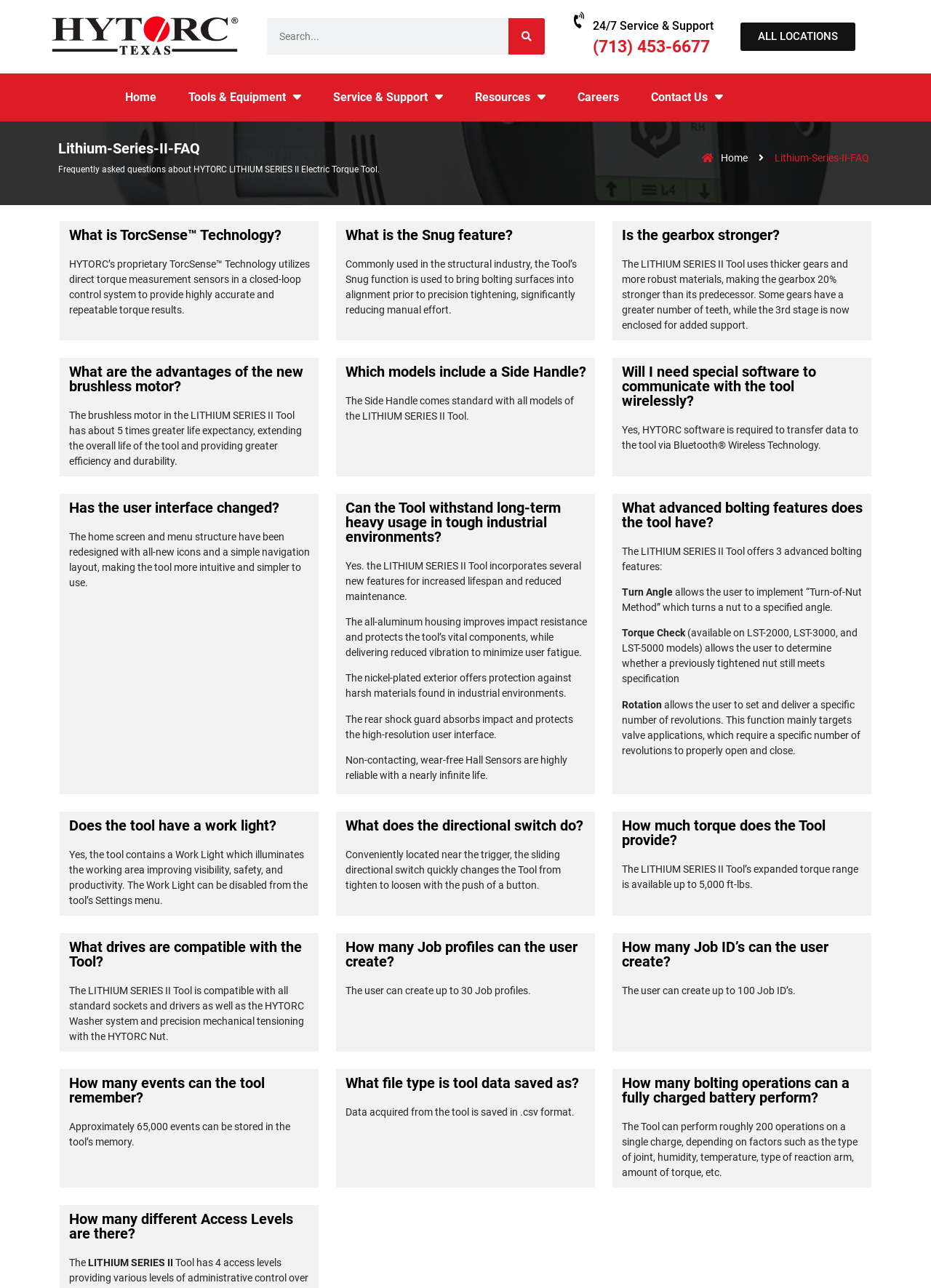Pinpoint the bounding box coordinates for the area that should be clicked to perform the following instruction: "Search site".

None